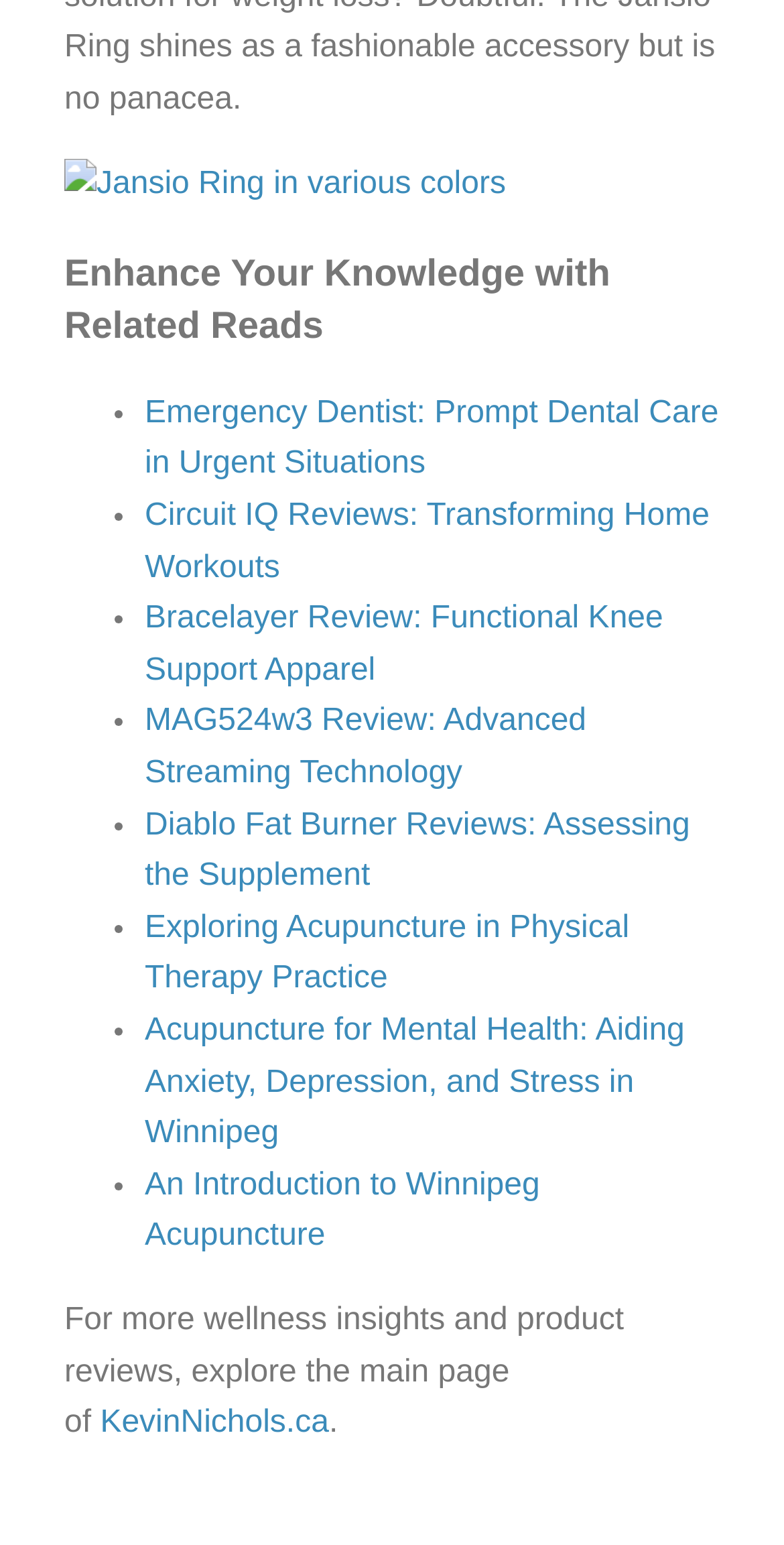Find the bounding box coordinates of the element to click in order to complete this instruction: "View Jansio Ring in various colors". The bounding box coordinates must be four float numbers between 0 and 1, denoted as [left, top, right, bottom].

[0.082, 0.108, 0.645, 0.13]